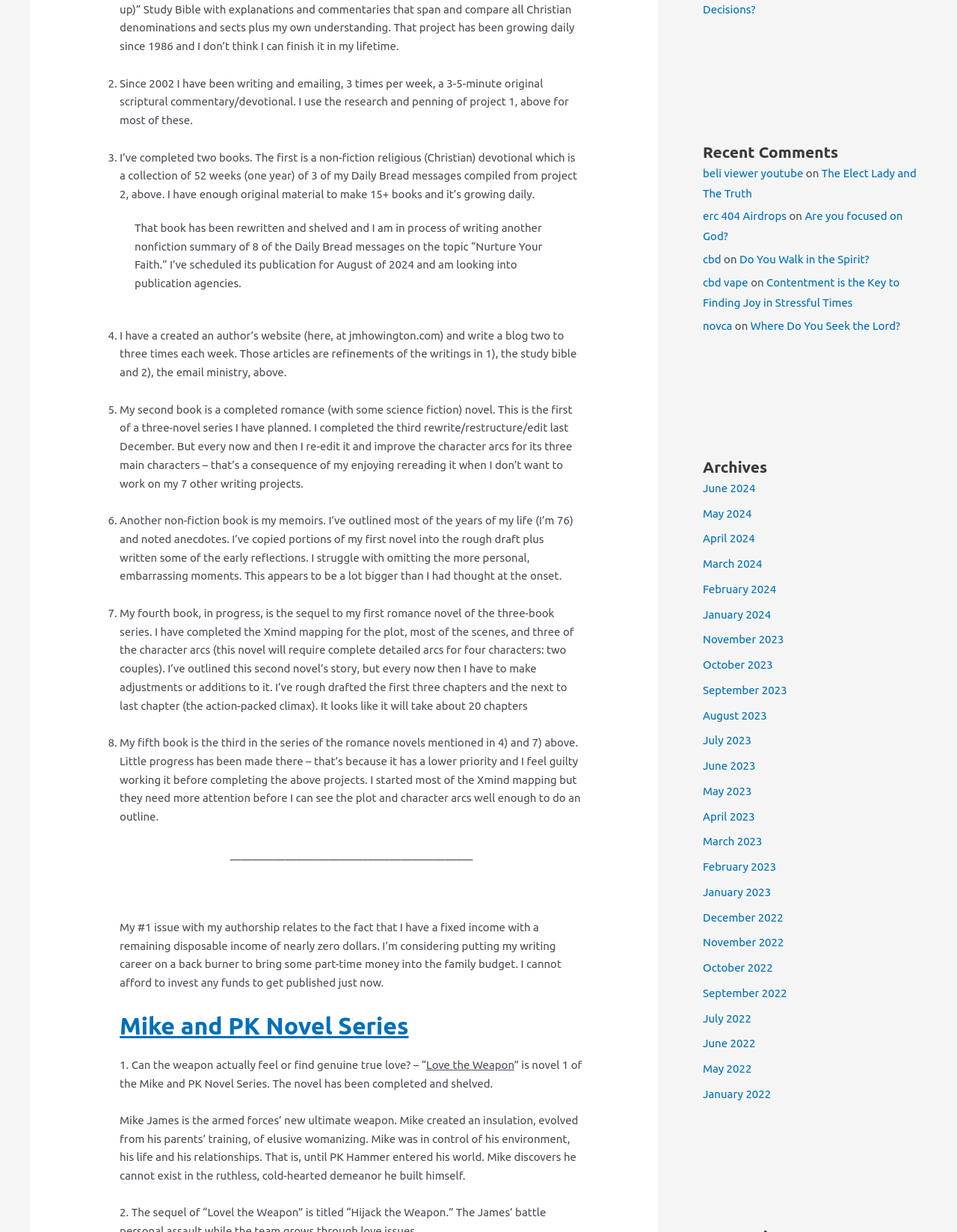Given the element description: "About Me", predict the bounding box coordinates of the UI element it refers to, using four float numbers between 0 and 1, i.e., [left, top, right, bottom].

None